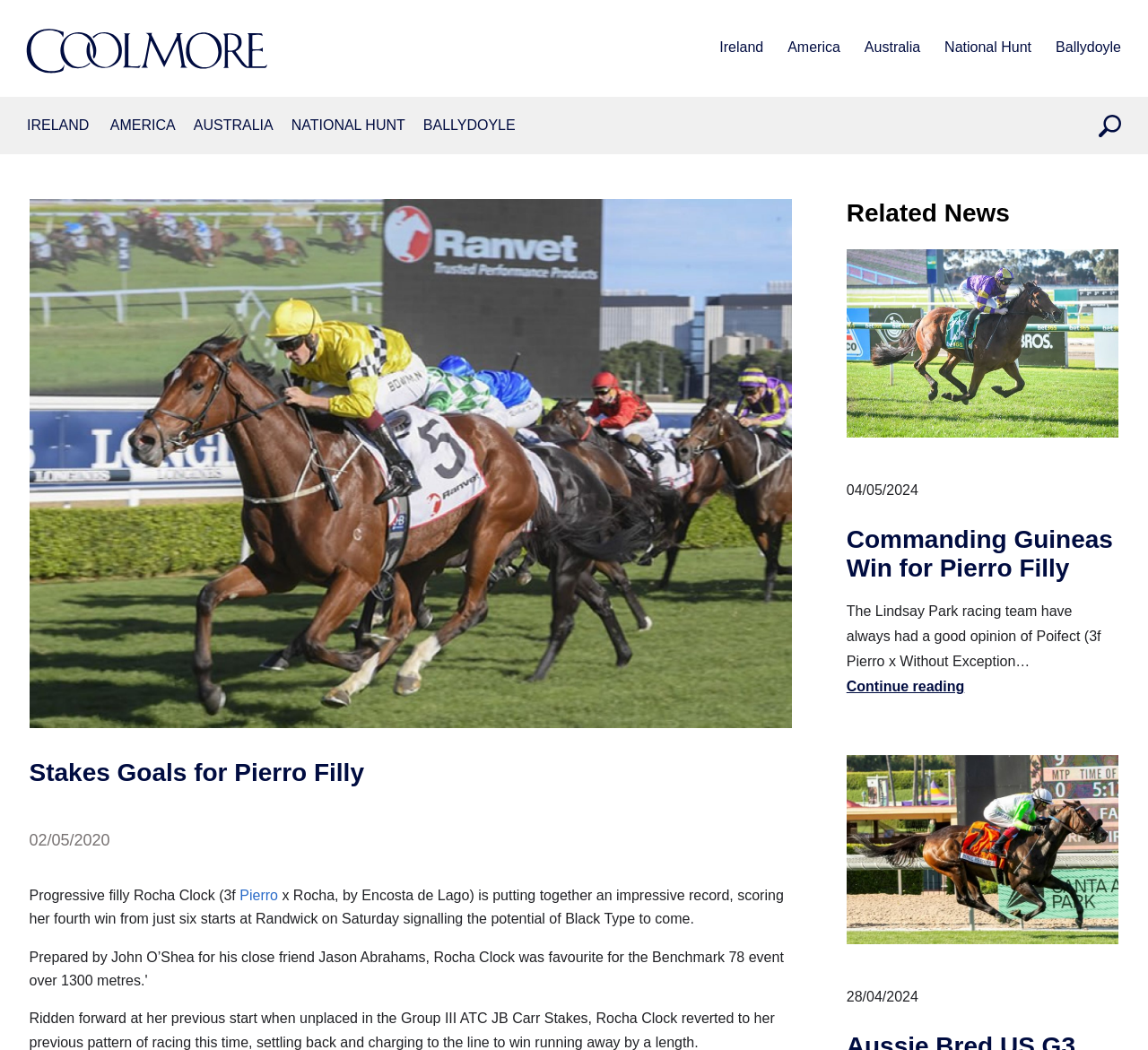Identify the bounding box coordinates for the UI element described as follows: Ireland. Use the format (top-left x, top-left y, bottom-right x, bottom-right y) and ensure all values are floating point numbers between 0 and 1.

[0.627, 0.033, 0.665, 0.06]